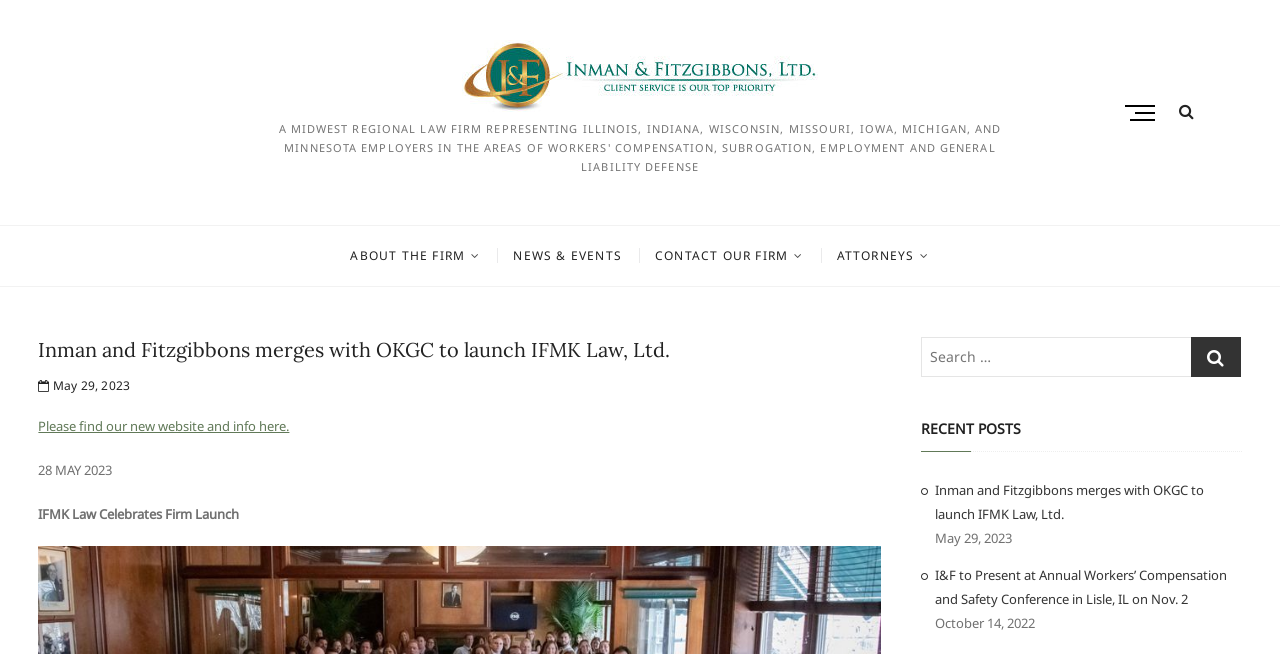How many main menu items are there?
Utilize the image to construct a detailed and well-explained answer.

The main menu items can be found in the navigation section, and there are four items: 'ABOUT THE FIRM', 'NEWS & EVENTS', 'CONTACT OUR FIRM', and 'ATTORNEYS'.